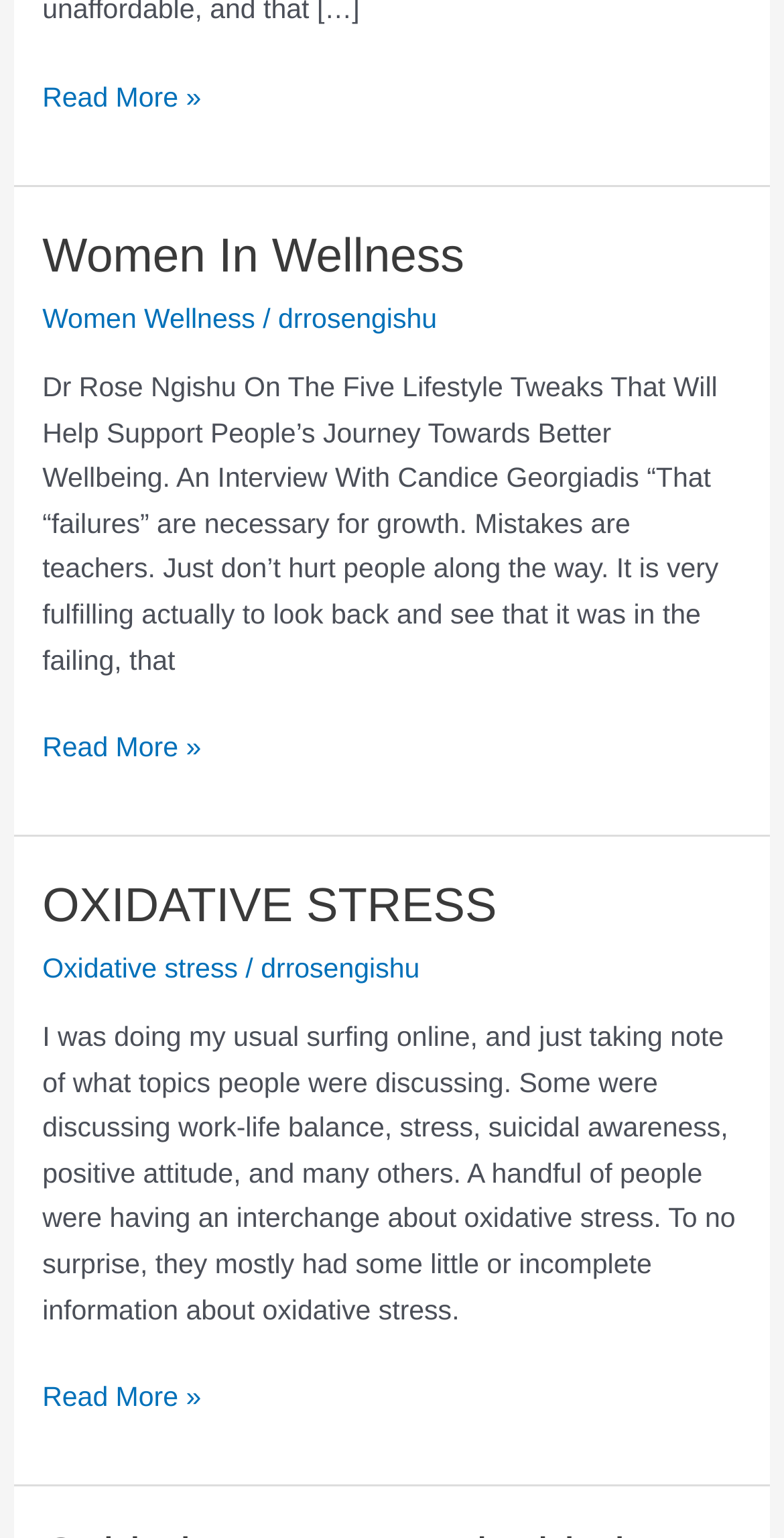Determine the bounding box coordinates of the UI element described below. Use the format (top-left x, top-left y, bottom-right x, bottom-right y) with floating point numbers between 0 and 1: Women In Wellness

[0.054, 0.15, 0.592, 0.184]